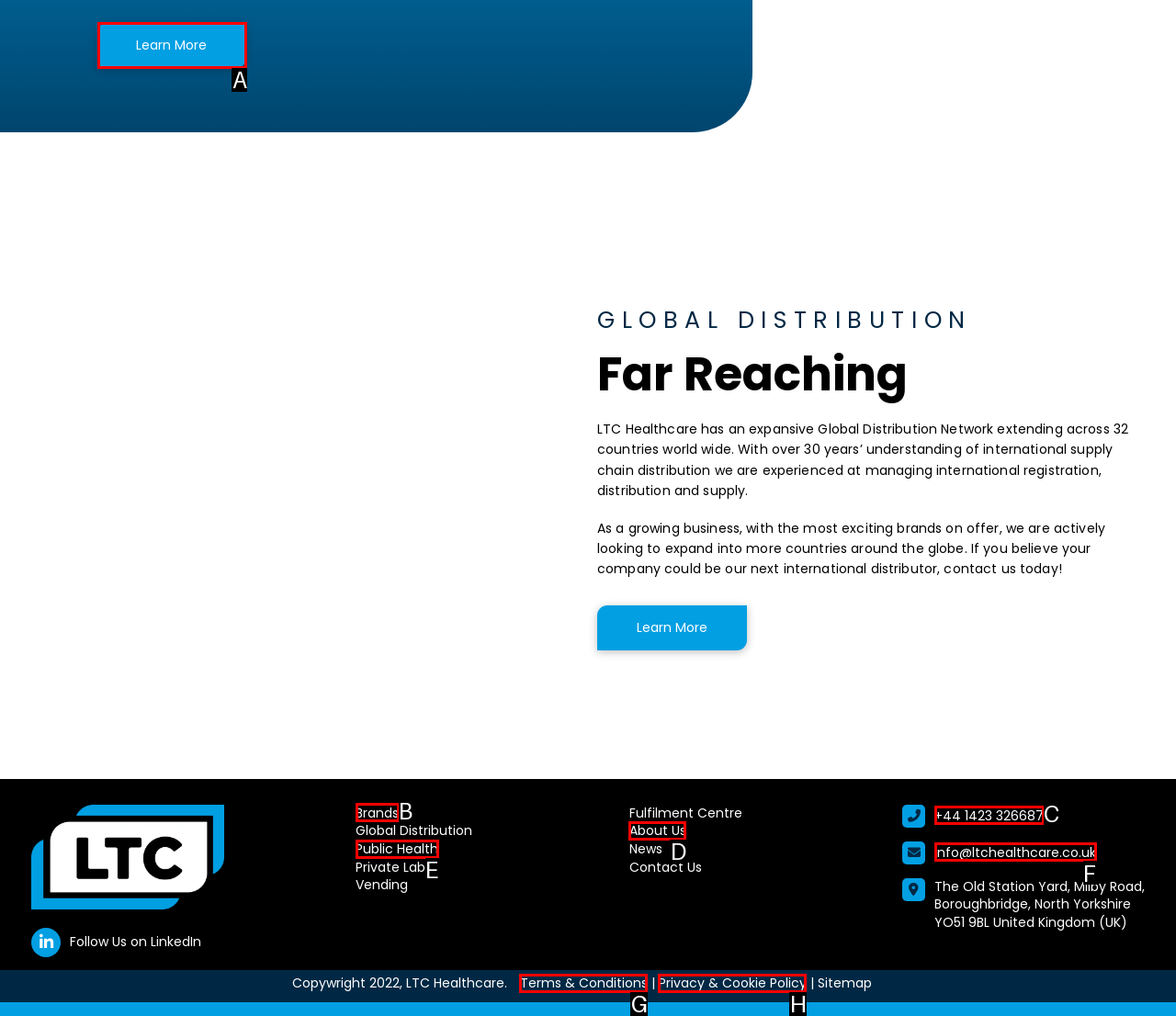Select the proper UI element to click in order to perform the following task: Click on 'Learn More'. Indicate your choice with the letter of the appropriate option.

A